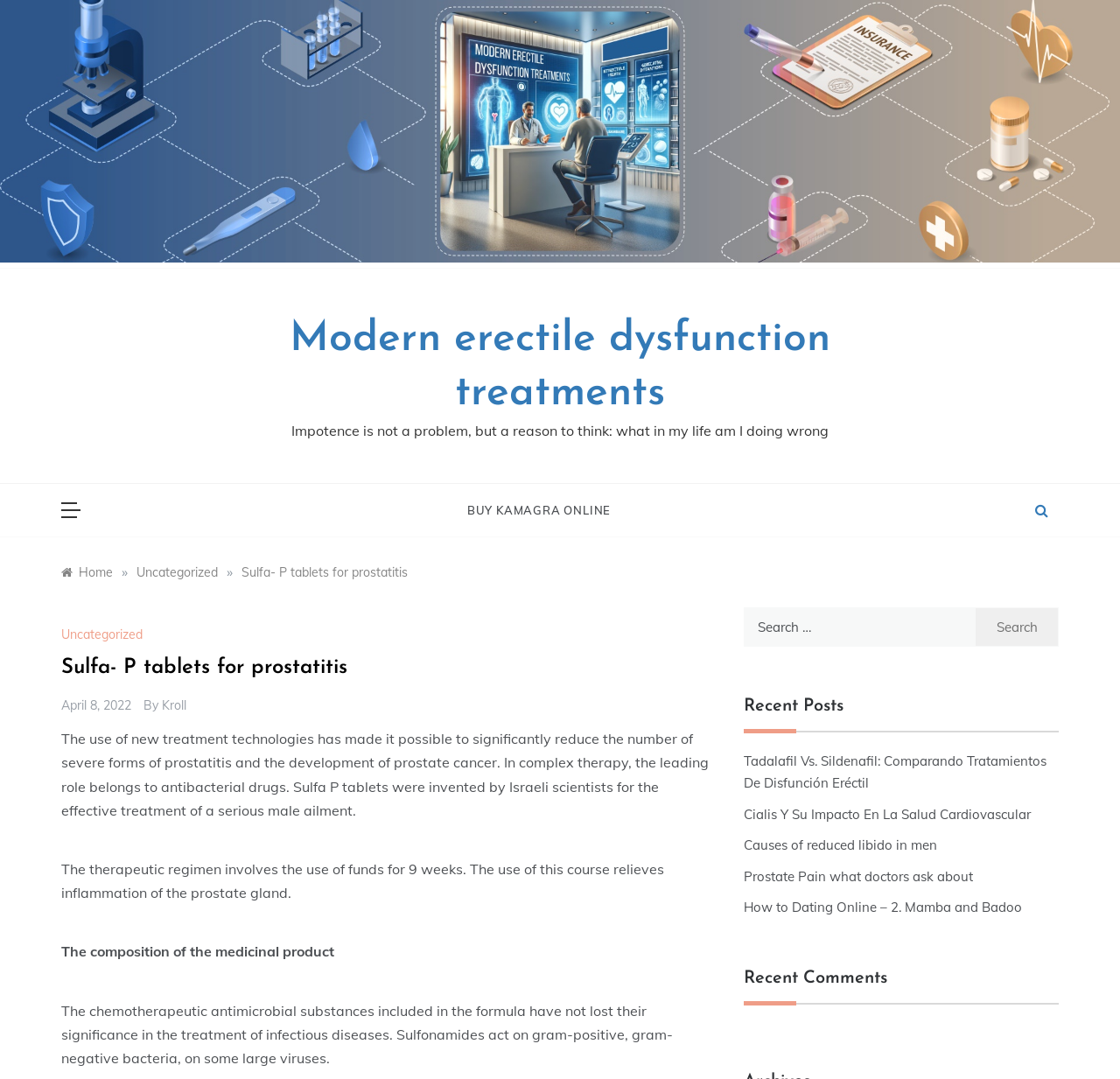Provide a one-word or short-phrase answer to the question:
What is the category of the webpage's recent posts?

Erectile dysfunction